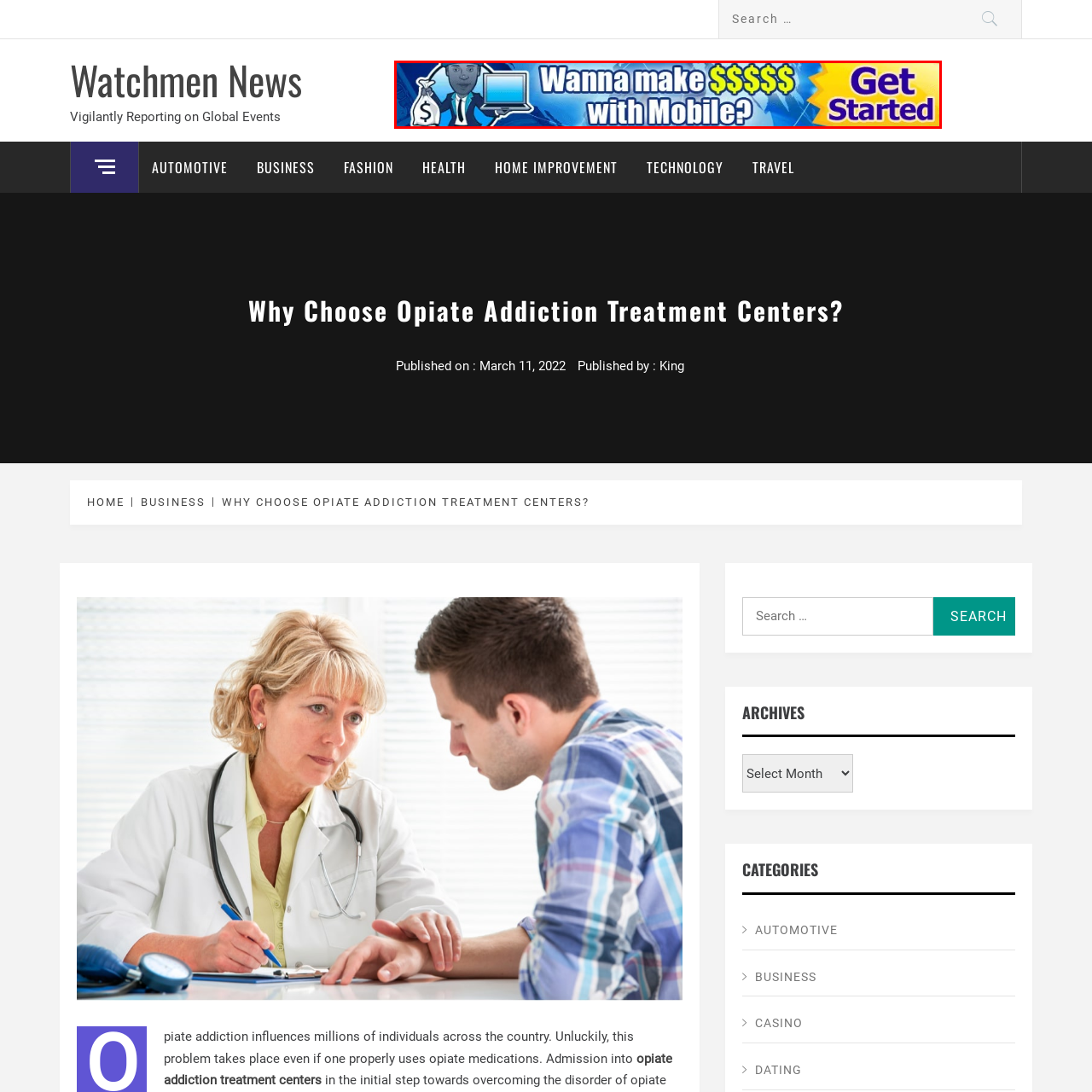Explain in detail what is happening in the image that is surrounded by the red box.

The image features an eye-catching banner designed to attract interest in mobile-based income opportunities. It showcases a professional-looking character, depicted in a suit, next to a computer. The text boldly states, "Wanna make $$$$$ with Mobile?" in vibrant colors, emphasizing financial potential. The banner also includes a prominent call-to-action button that reads "Get Started," highlighted with a yellow background. The overall design combines engaging visuals and direct messaging to encourage viewers to explore mobile earning options.